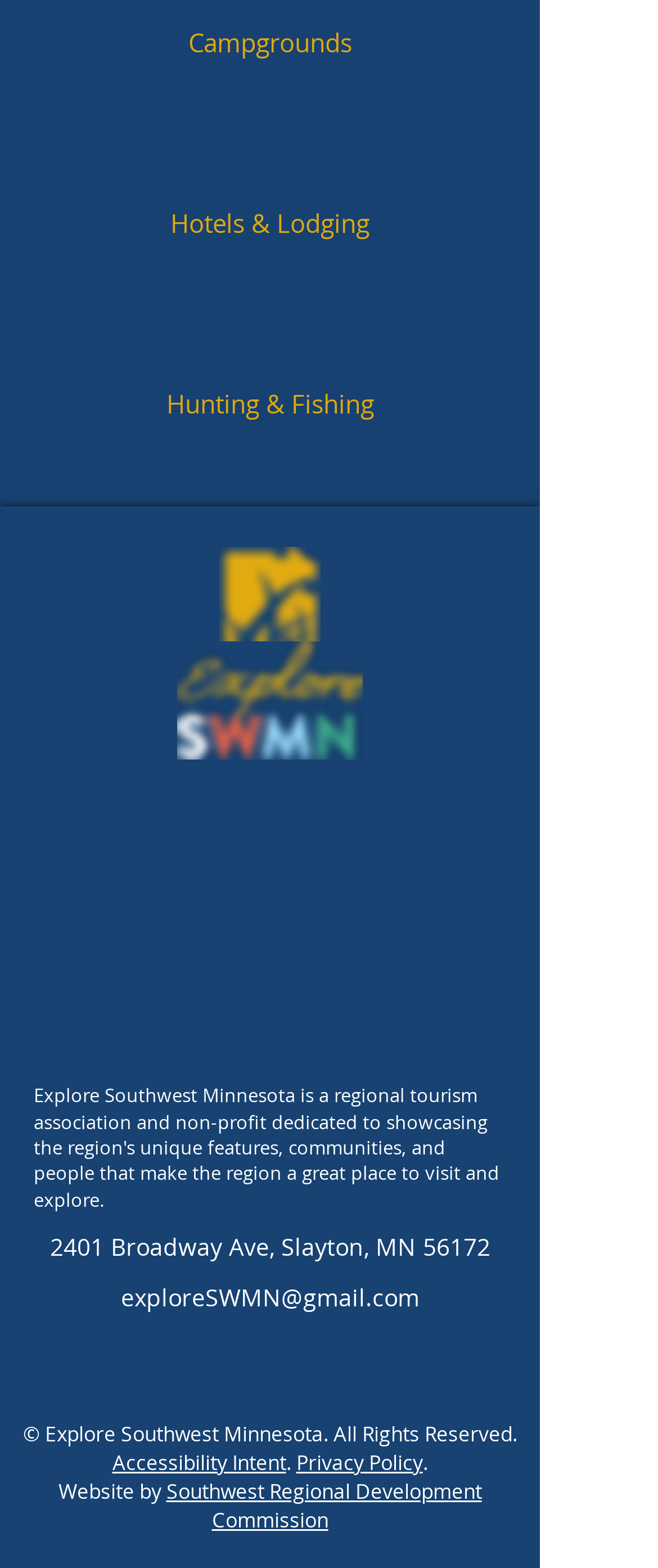Identify the bounding box coordinates of the region I need to click to complete this instruction: "View Explore Minnesota logo".

[0.308, 0.626, 0.513, 0.679]